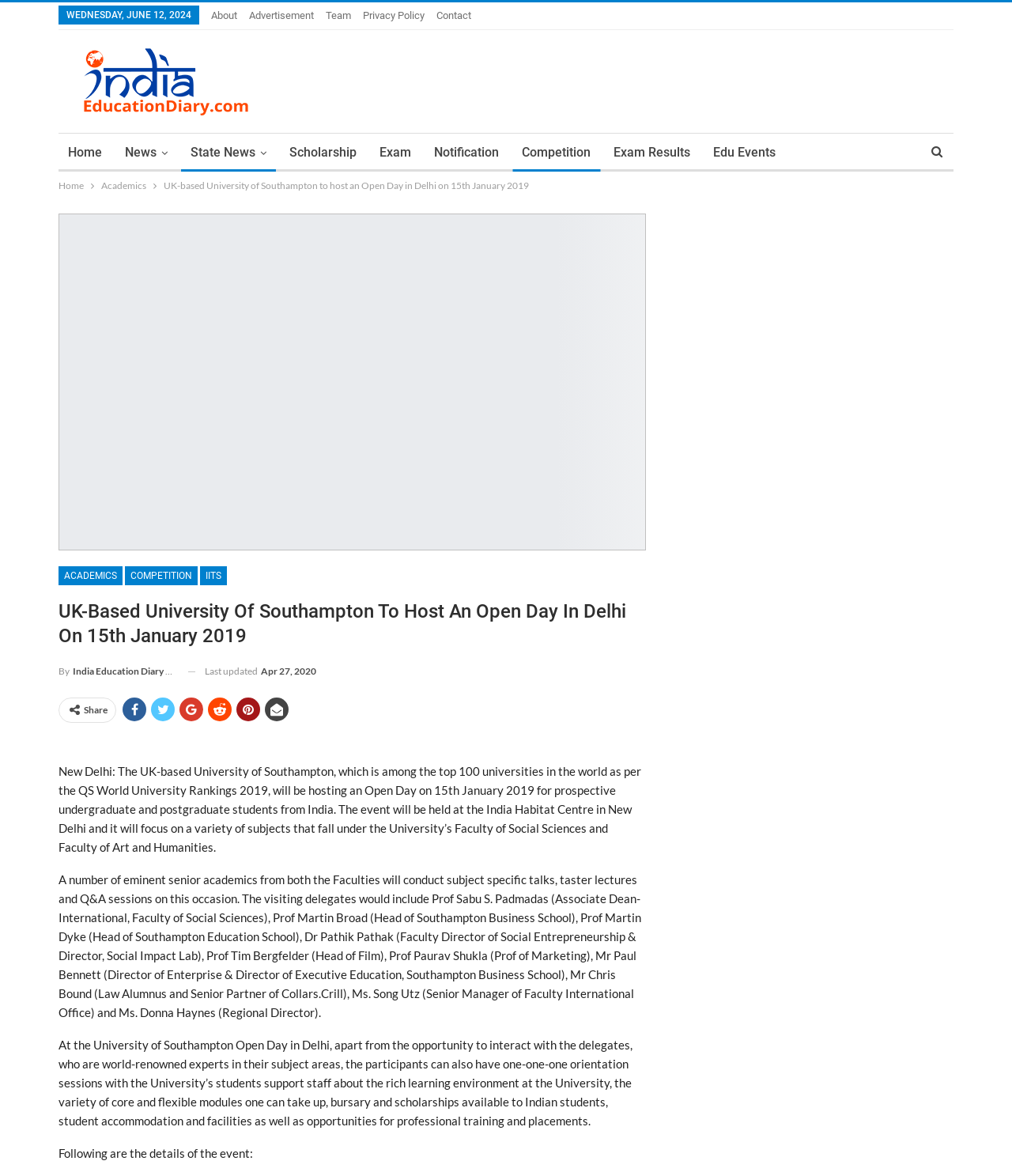Please determine the bounding box coordinates of the section I need to click to accomplish this instruction: "Visit the 'Home' page".

[0.058, 0.114, 0.11, 0.146]